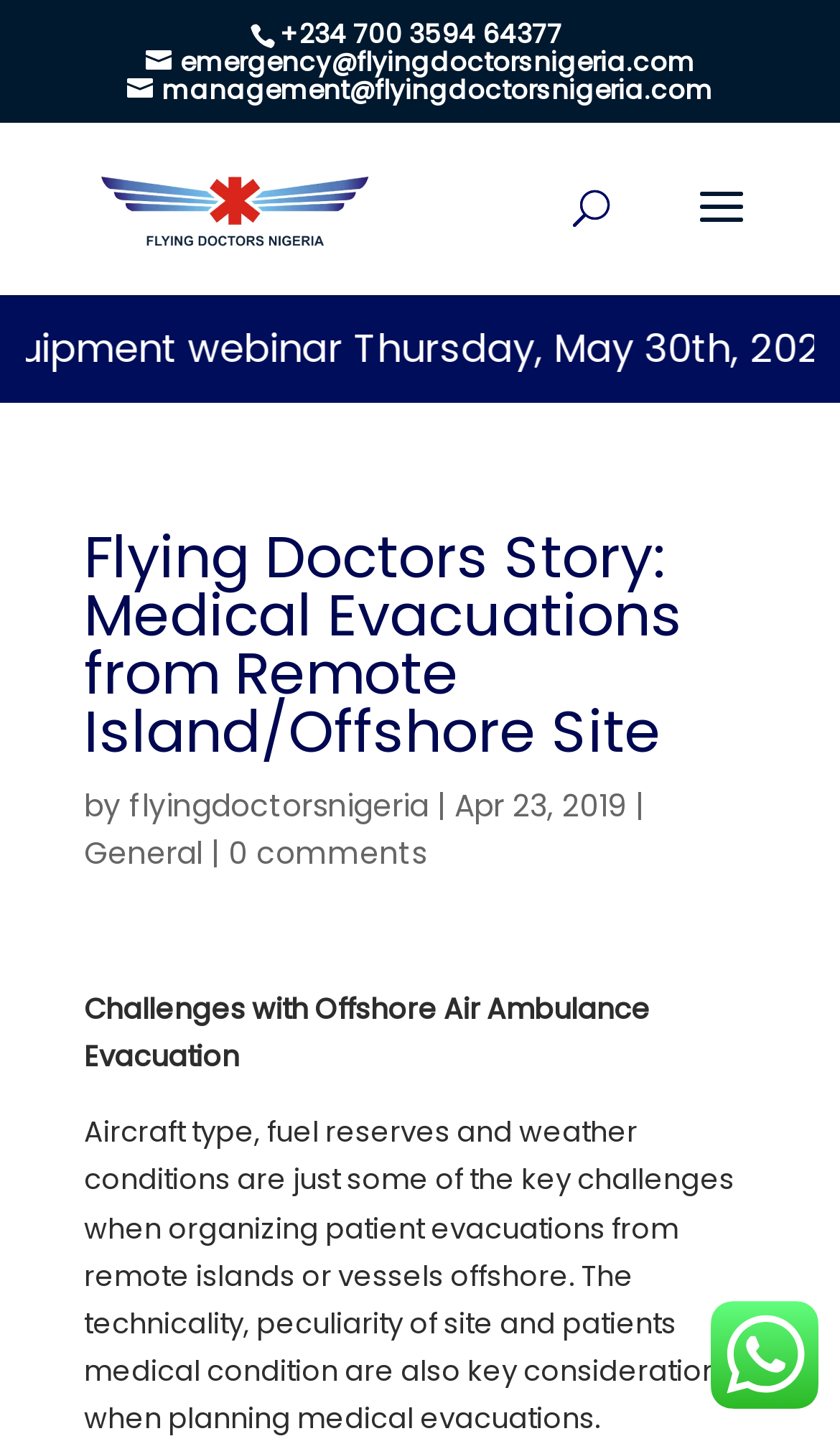Determine the bounding box of the UI element mentioned here: "alt="Flying Doctors Nigeria"". The coordinates must be in the format [left, top, right, bottom] with values ranging from 0 to 1.

[0.108, 0.128, 0.451, 0.156]